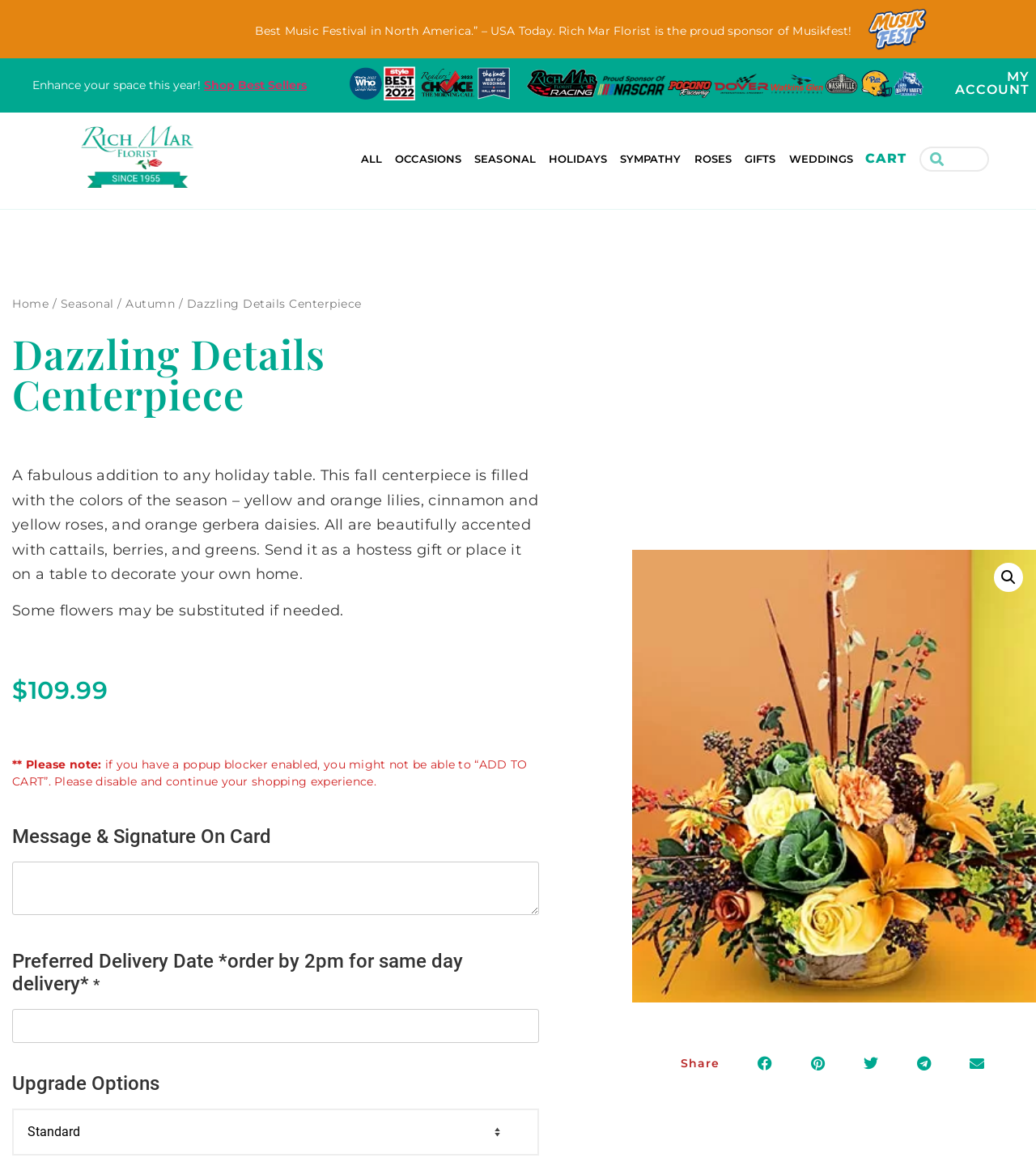Show the bounding box coordinates for the HTML element as described: "aria-label="Share on email"".

[0.926, 0.899, 0.961, 0.931]